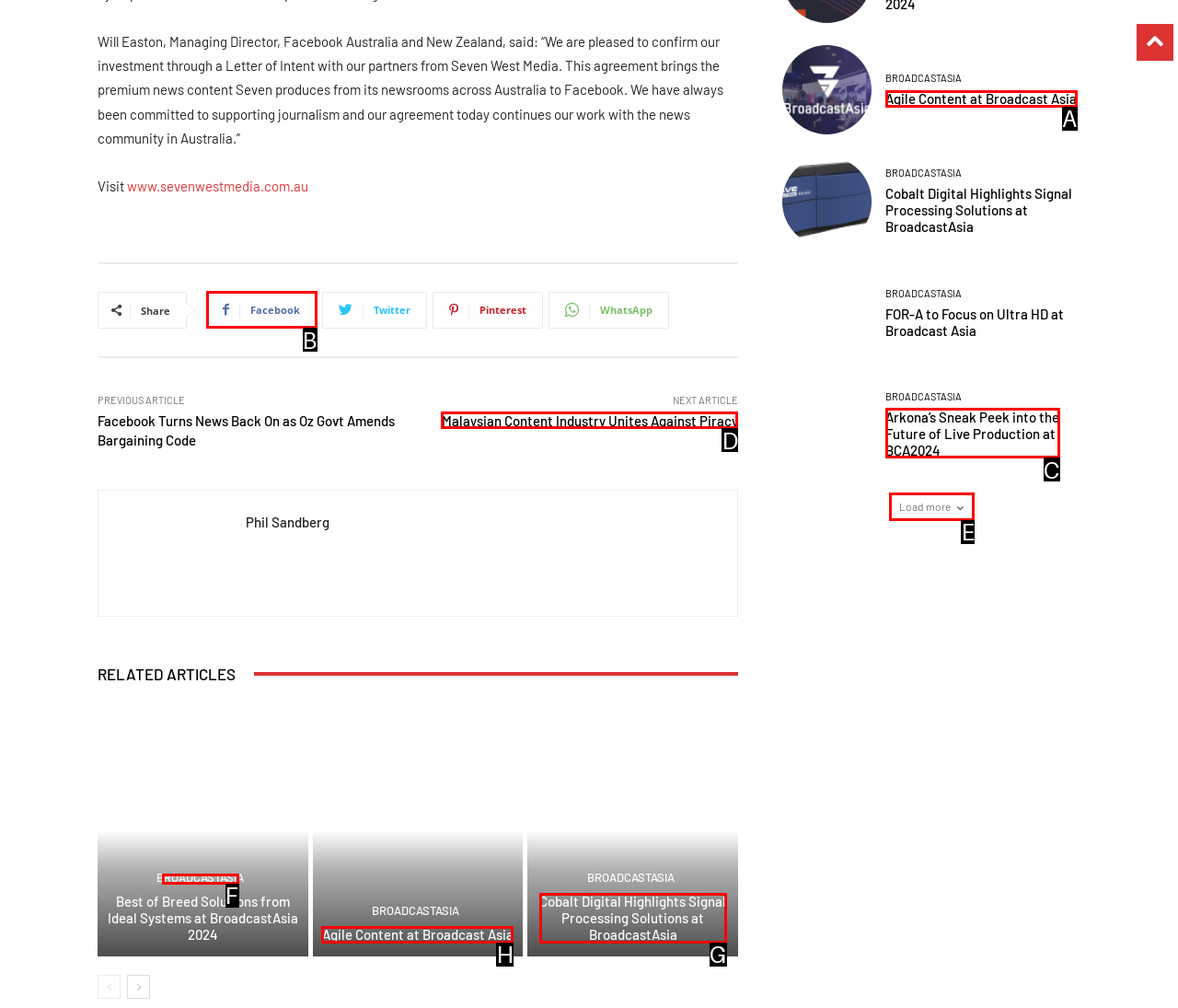What letter corresponds to the UI element to complete this task: Load more articles
Answer directly with the letter.

E